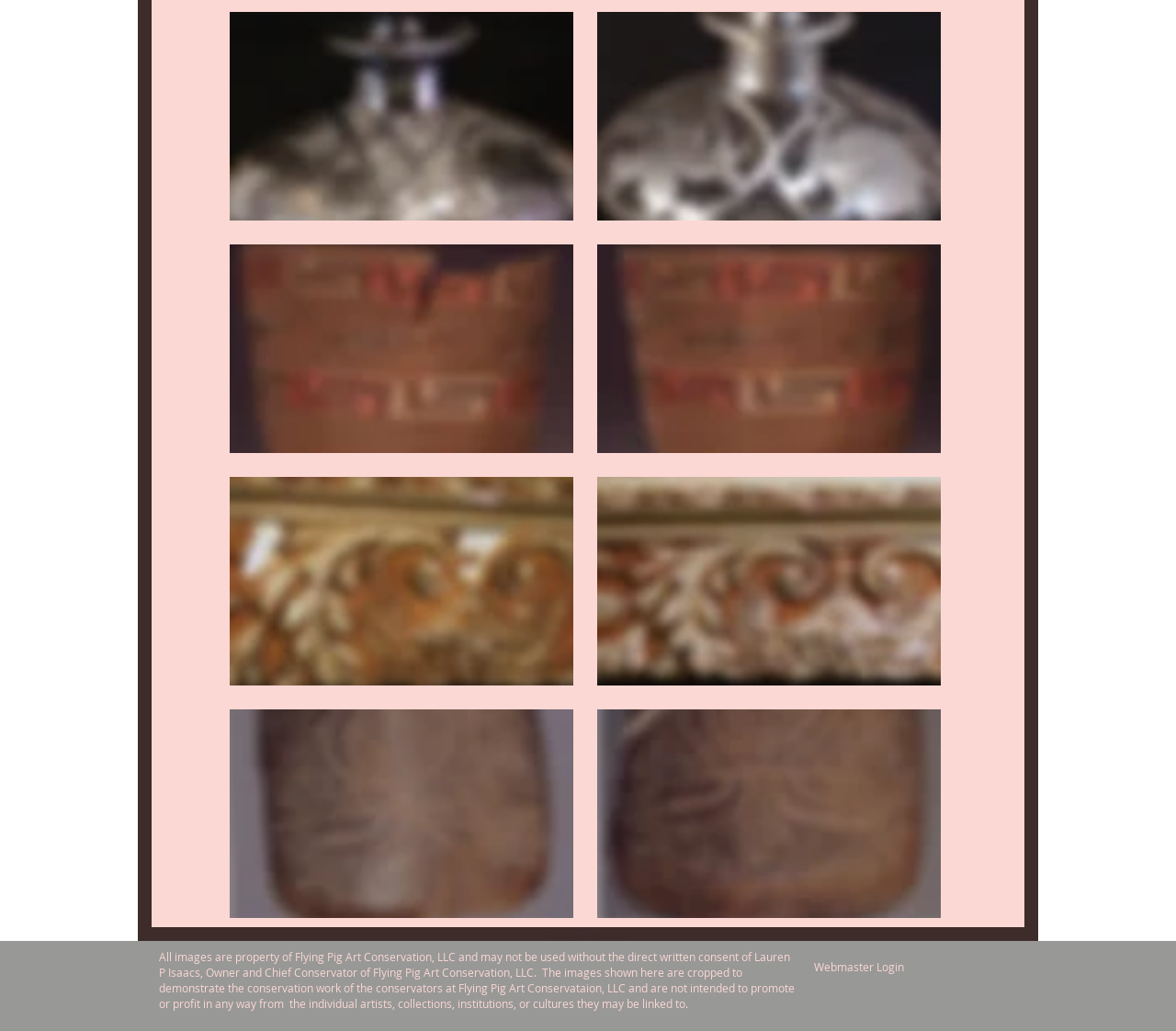Determine the bounding box coordinates of the region that needs to be clicked to achieve the task: "Go to the previous post".

None